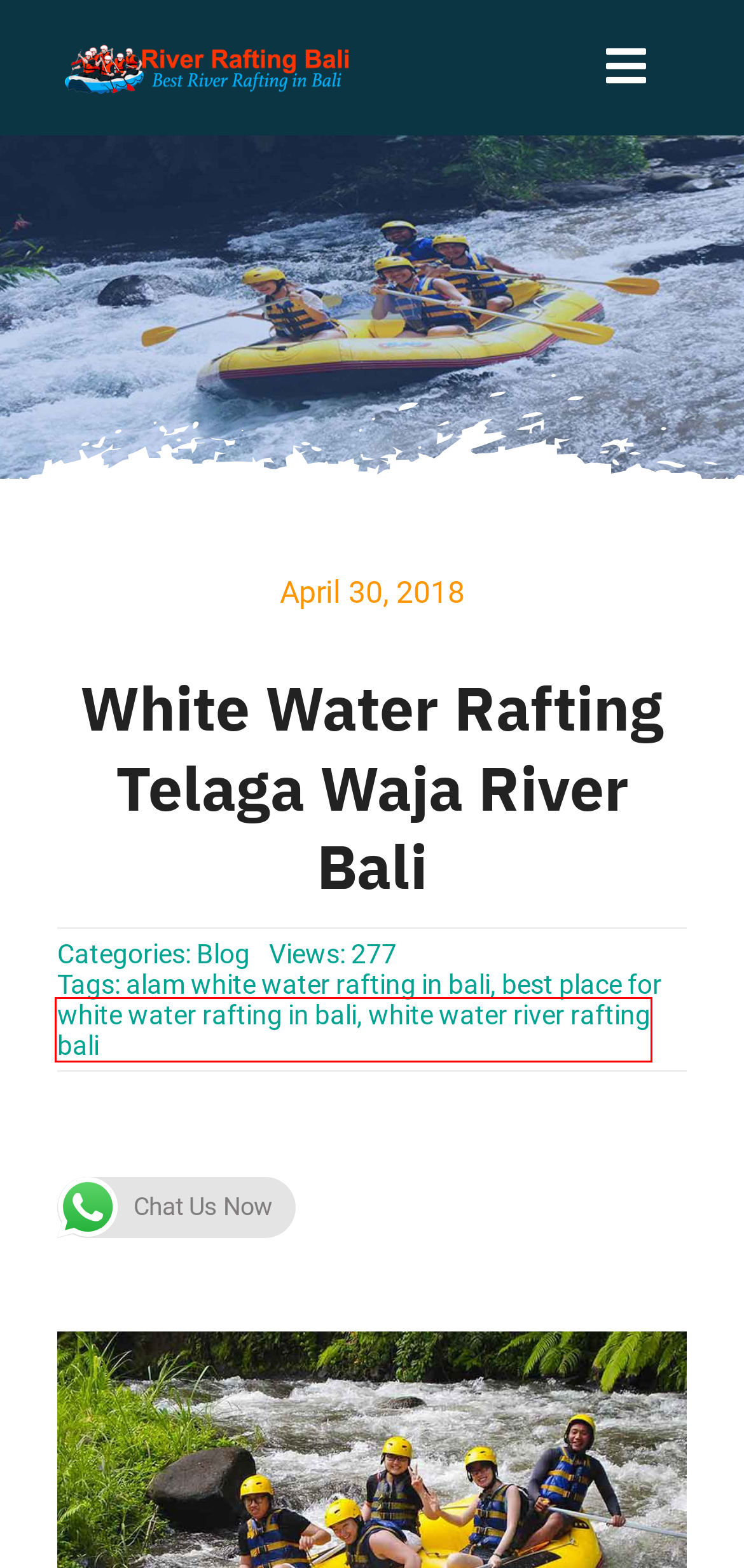Examine the screenshot of a webpage with a red bounding box around a specific UI element. Identify which webpage description best matches the new webpage that appears after clicking the element in the red bounding box. Here are the candidates:
A. Blog | River Rafting Bali
B. alam white water rafting in bali Archives | River Rafting Bali
C. Bali Zoo Breakfast with Orangutan ubud and Ayung River Rafting
D. Ayung River Rafting Bali Ubud Tour | Ayung River Rafting Package
E. Ayung River Rafting Bali Uluwatu Sunset Tour | Ayung Rafting Package
F. Ayung River Rafting Kintamani Volcano Tour | Bali rafting and volcano tour
G. white water river rafting bali Archives | River Rafting Bali
H. River Rafting Bali - Cheap Rafting Adventure in Bali

G